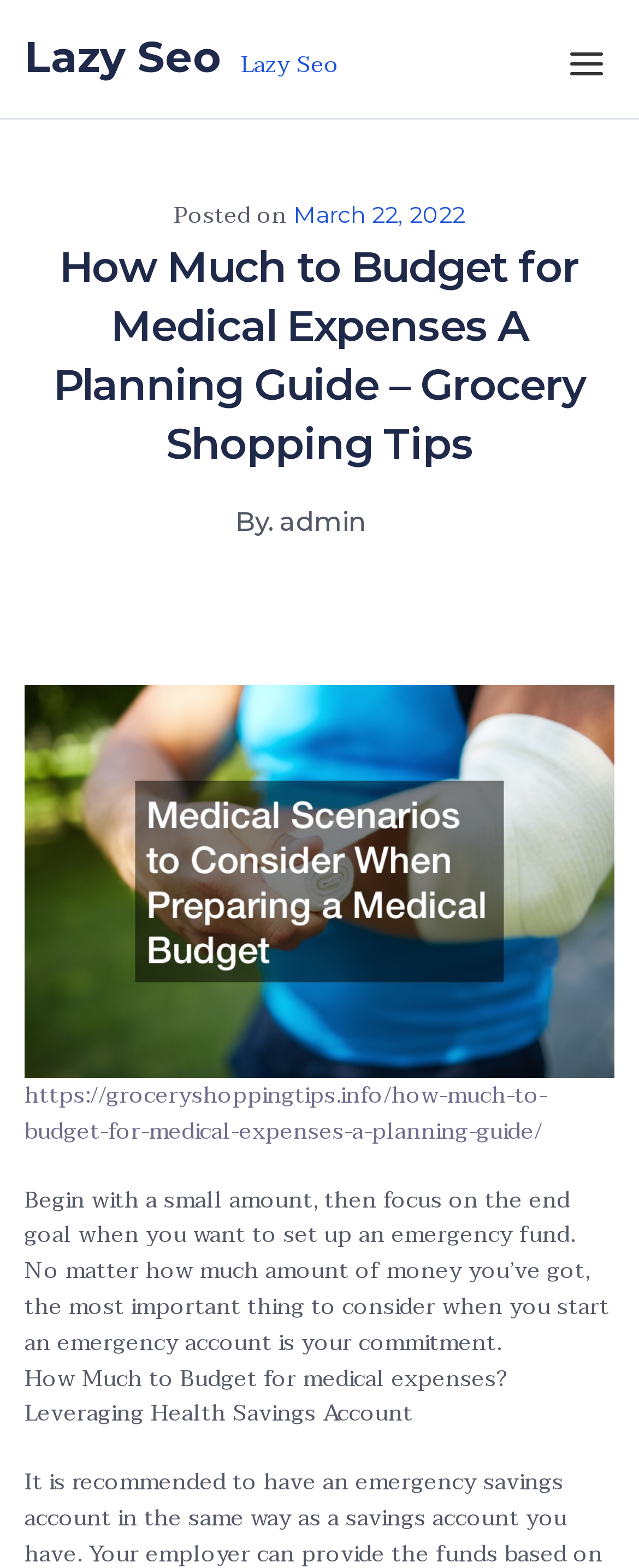Using the information shown in the image, answer the question with as much detail as possible: What is the date of this article?

The date of this article is mentioned at the top of the webpage, where it says 'Posted on March 22, 2022'. This indicates that the article was published on this specific date.